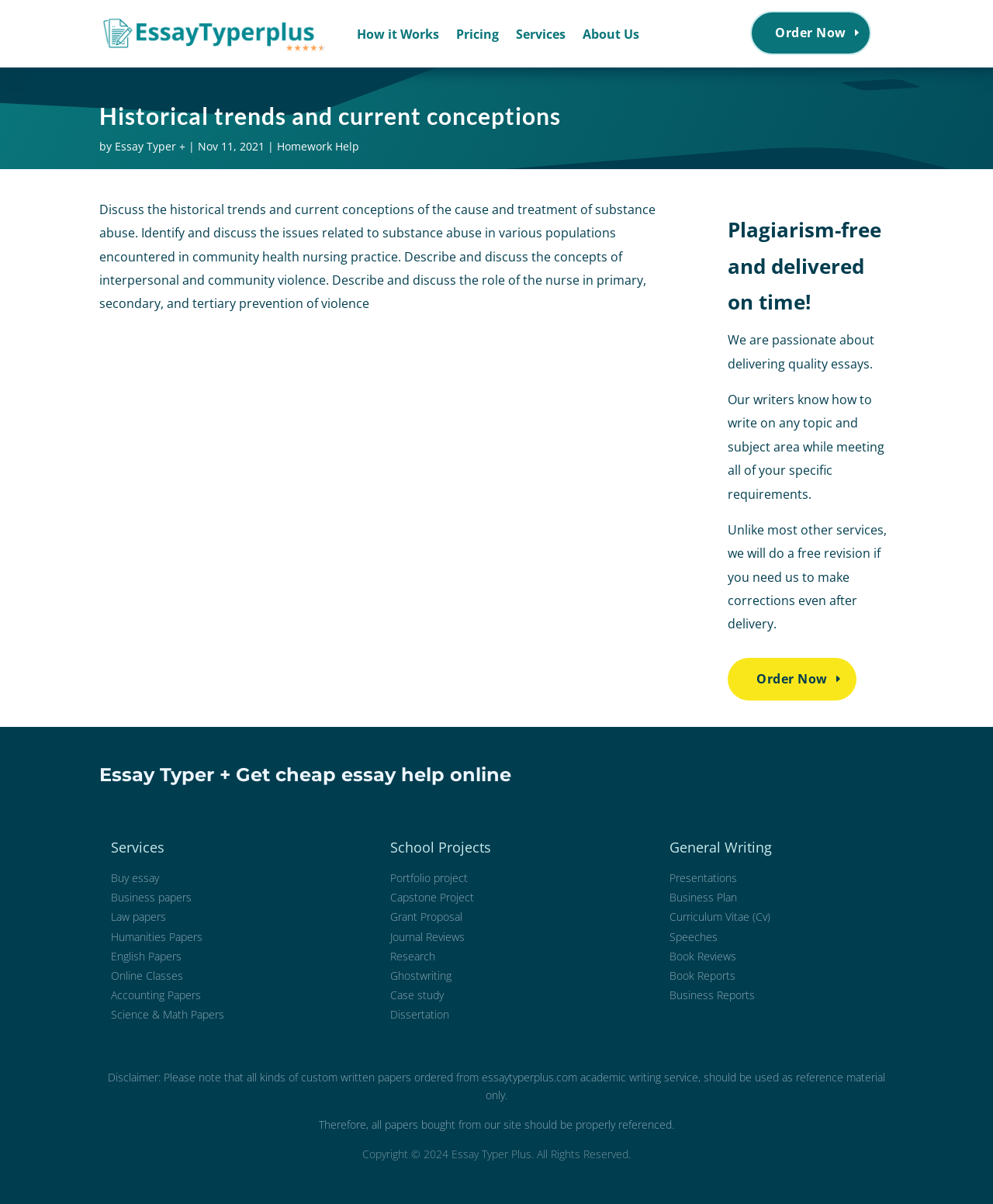Respond to the following question using a concise word or phrase: 
What is the name of the website?

Essay Typer Plus